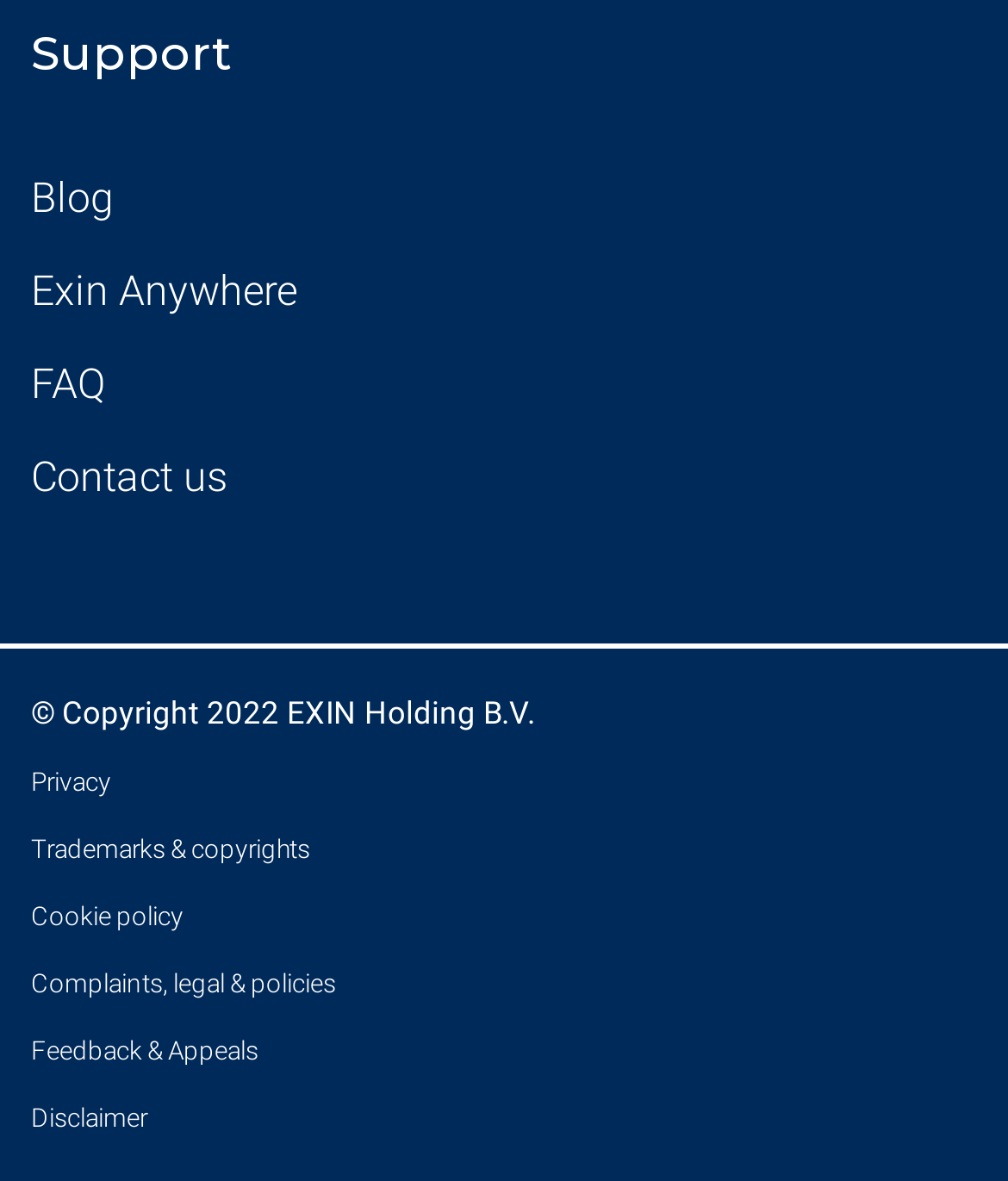Please respond to the question with a concise word or phrase:
What is the copyright information at the bottom of the page?

2022 EXIN Holding B.V.